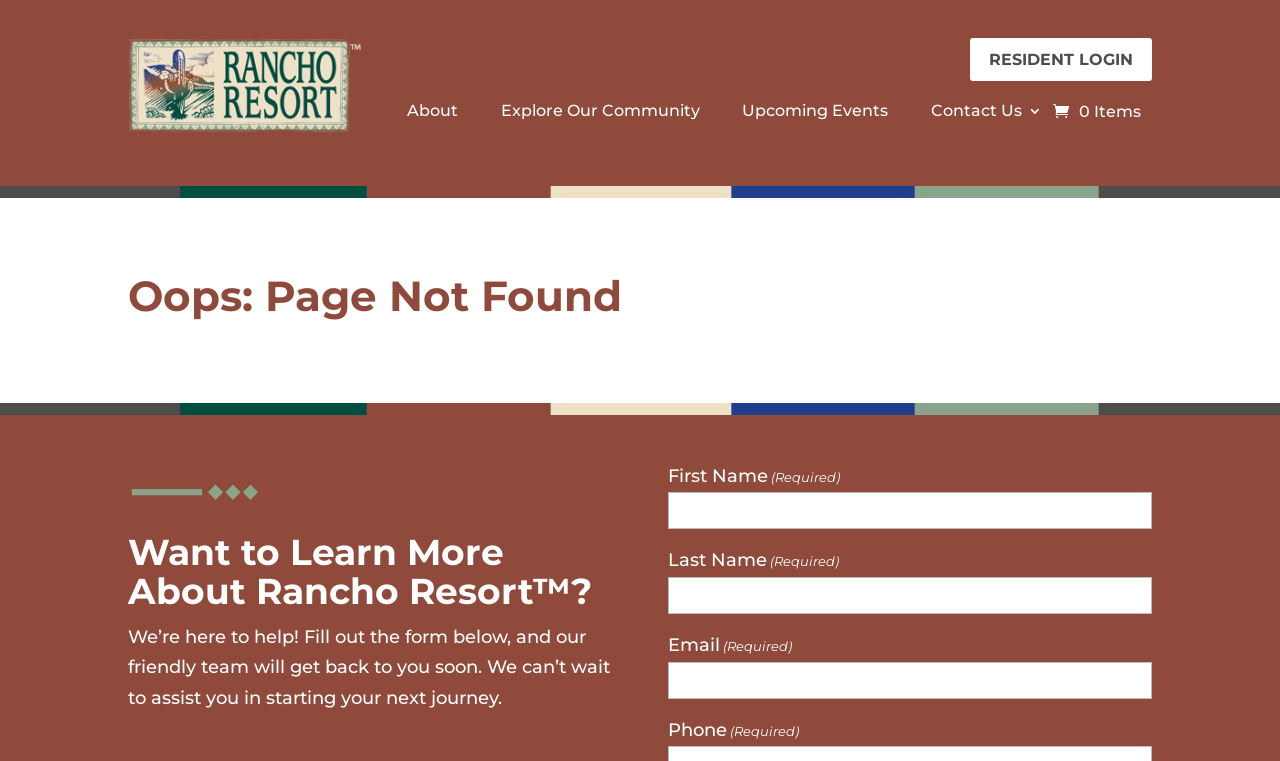Please locate the bounding box coordinates of the element that should be clicked to complete the given instruction: "Fill in the First Name field".

[0.522, 0.647, 0.9, 0.696]